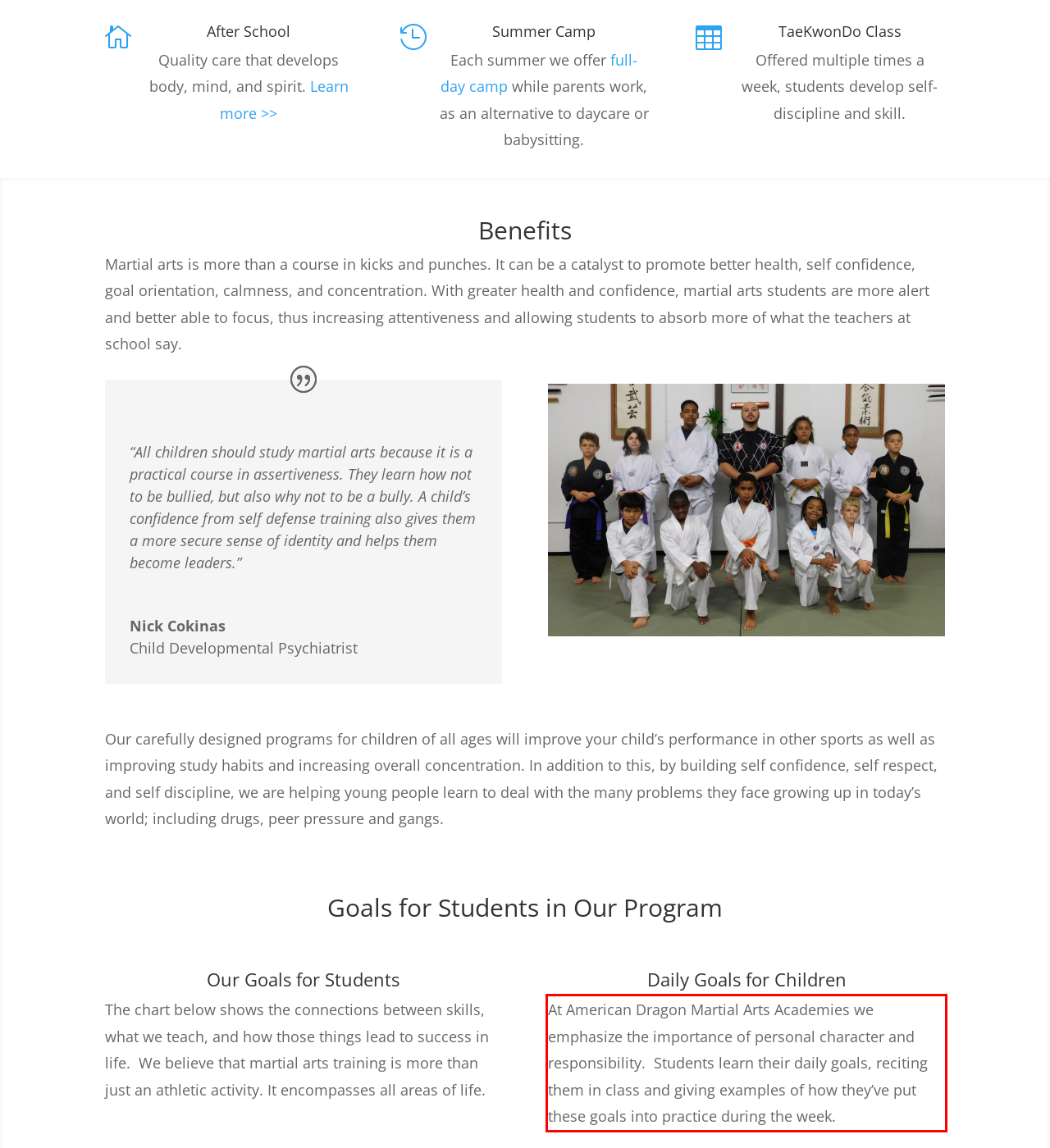You have a screenshot with a red rectangle around a UI element. Recognize and extract the text within this red bounding box using OCR.

At American Dragon Martial Arts Academies we emphasize the importance of personal character and responsibility. Students learn their daily goals, reciting them in class and giving examples of how they’ve put these goals into practice during the week.